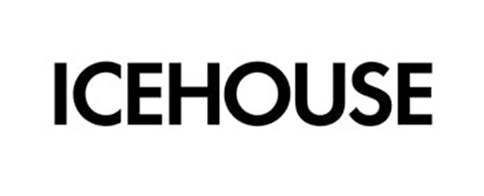Who are the special guests for ICEHOUSE's upcoming shows in Queensland?
Using the screenshot, give a one-word or short phrase answer.

Models